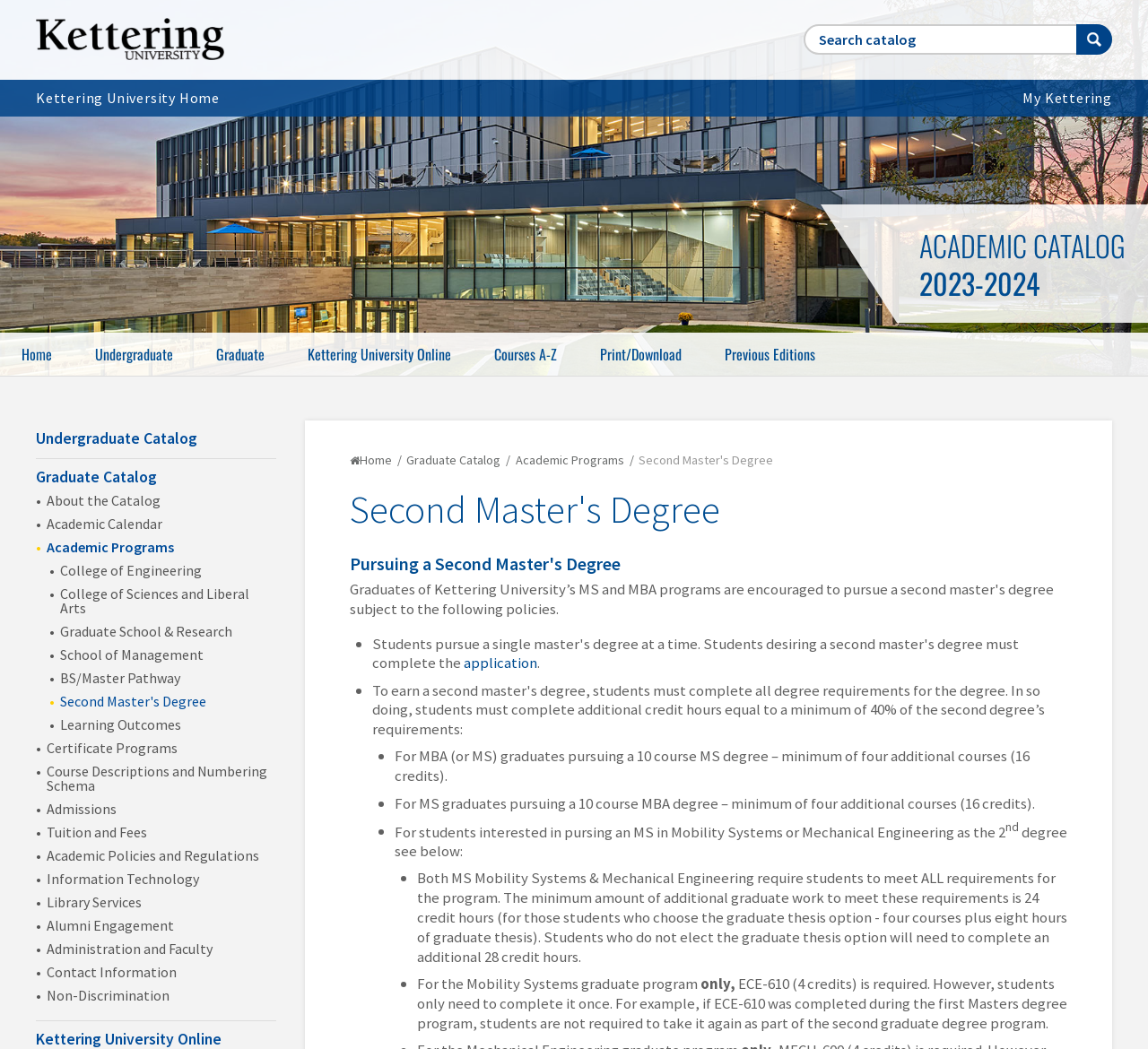Extract the bounding box coordinates for the UI element described by the text: "Print/Download". The coordinates should be in the form of [left, top, right, bottom] with values between 0 and 1.

[0.504, 0.317, 0.612, 0.358]